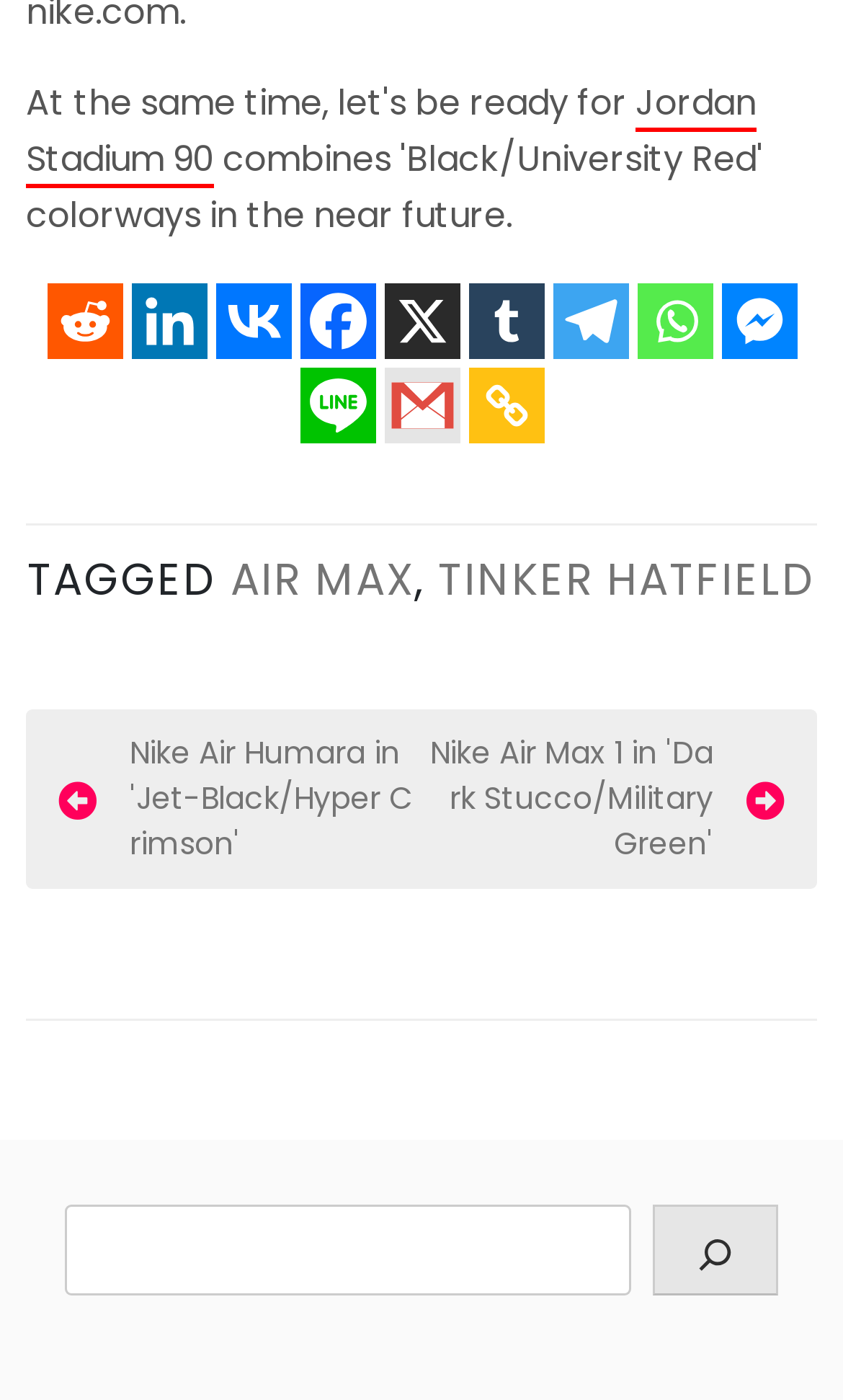Respond to the following query with just one word or a short phrase: 
What is the text of the first post link?

Nike Air Humara in 'Jet-Black/Hyper Crimson'